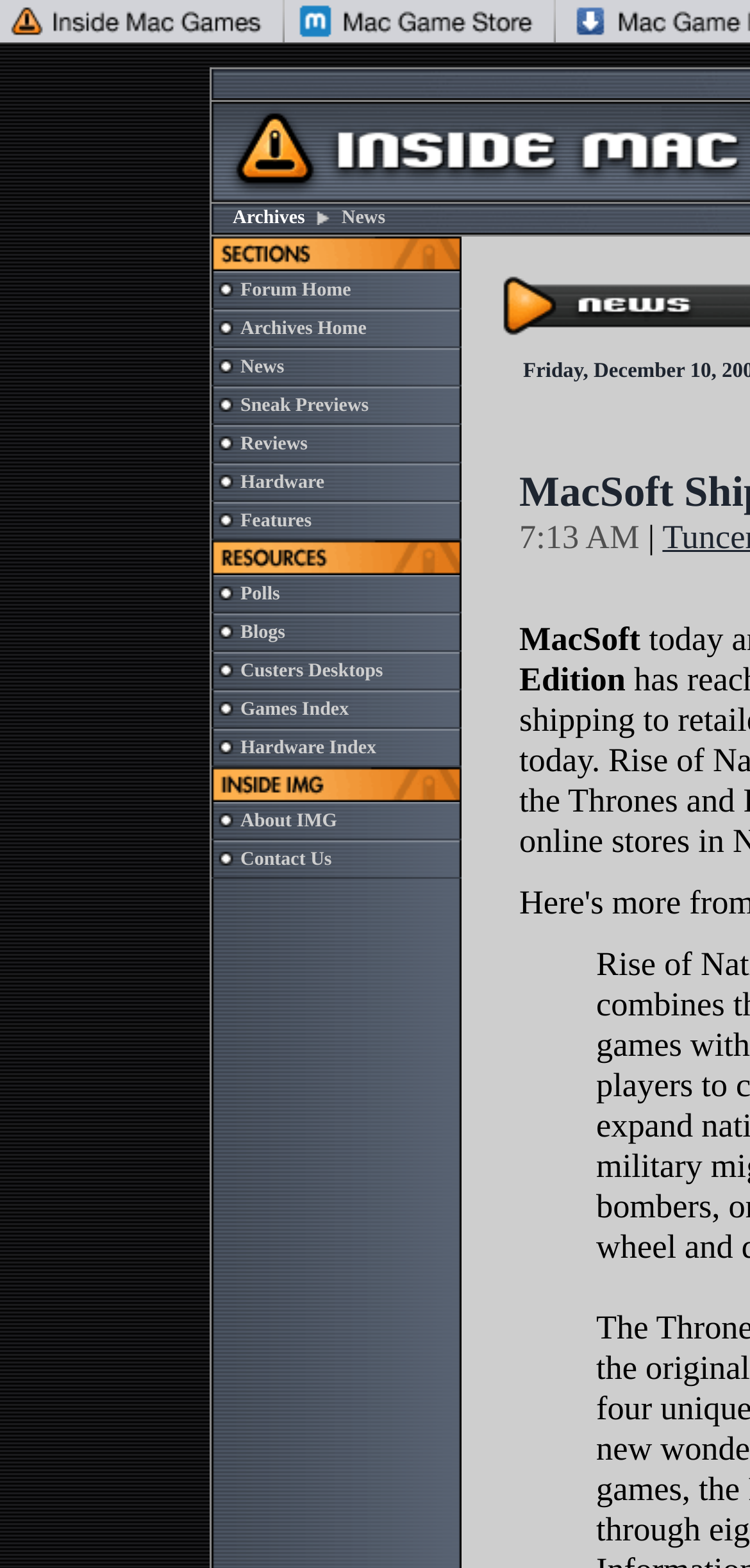Please find the bounding box coordinates of the section that needs to be clicked to achieve this instruction: "Go to Forum Home".

[0.321, 0.178, 0.468, 0.192]